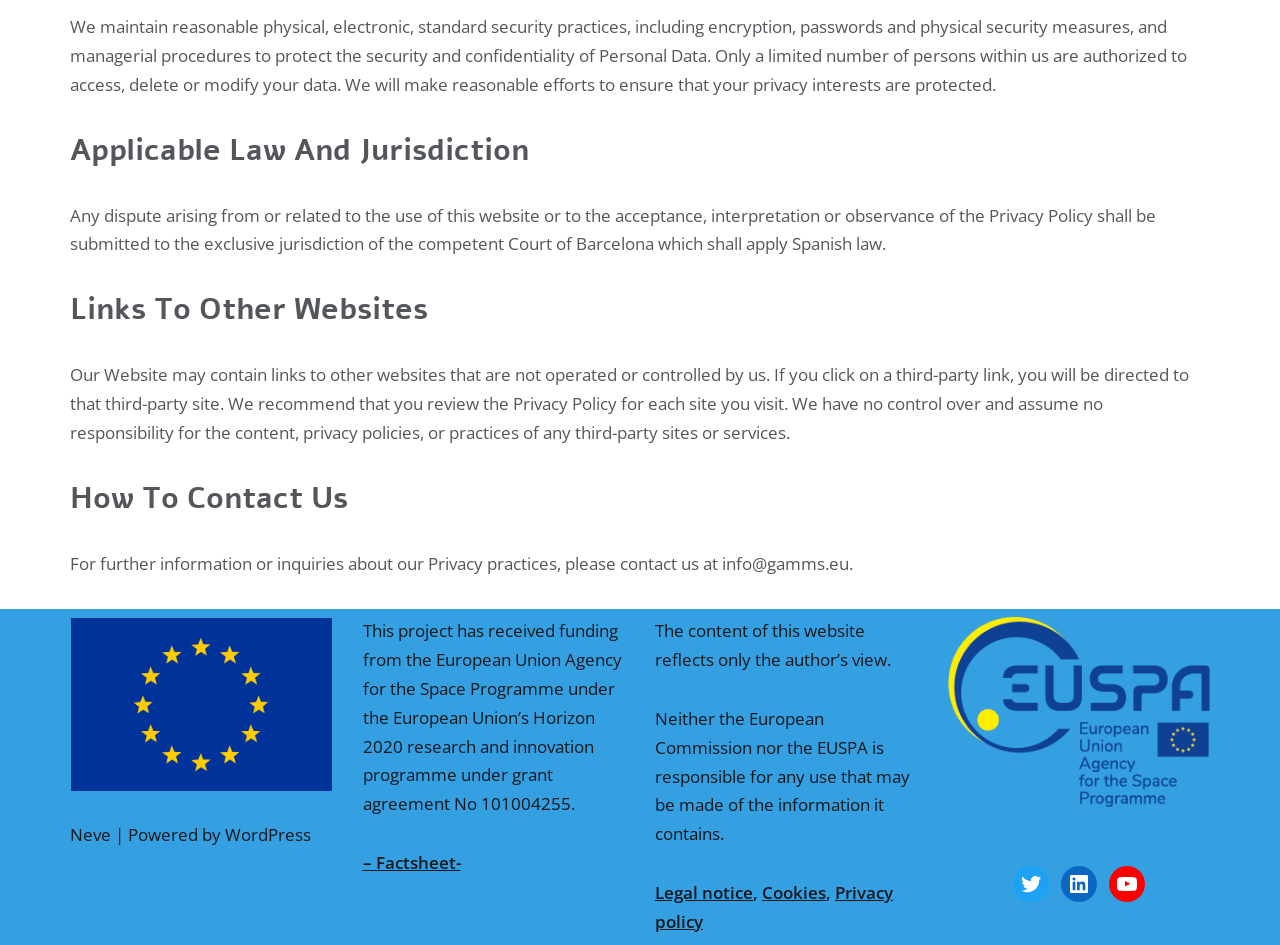Locate the bounding box coordinates of the area you need to click to fulfill this instruction: 'Click on 'LinkedIn''. The coordinates must be in the form of four float numbers ranging from 0 to 1: [left, top, right, bottom].

[0.829, 0.917, 0.857, 0.955]